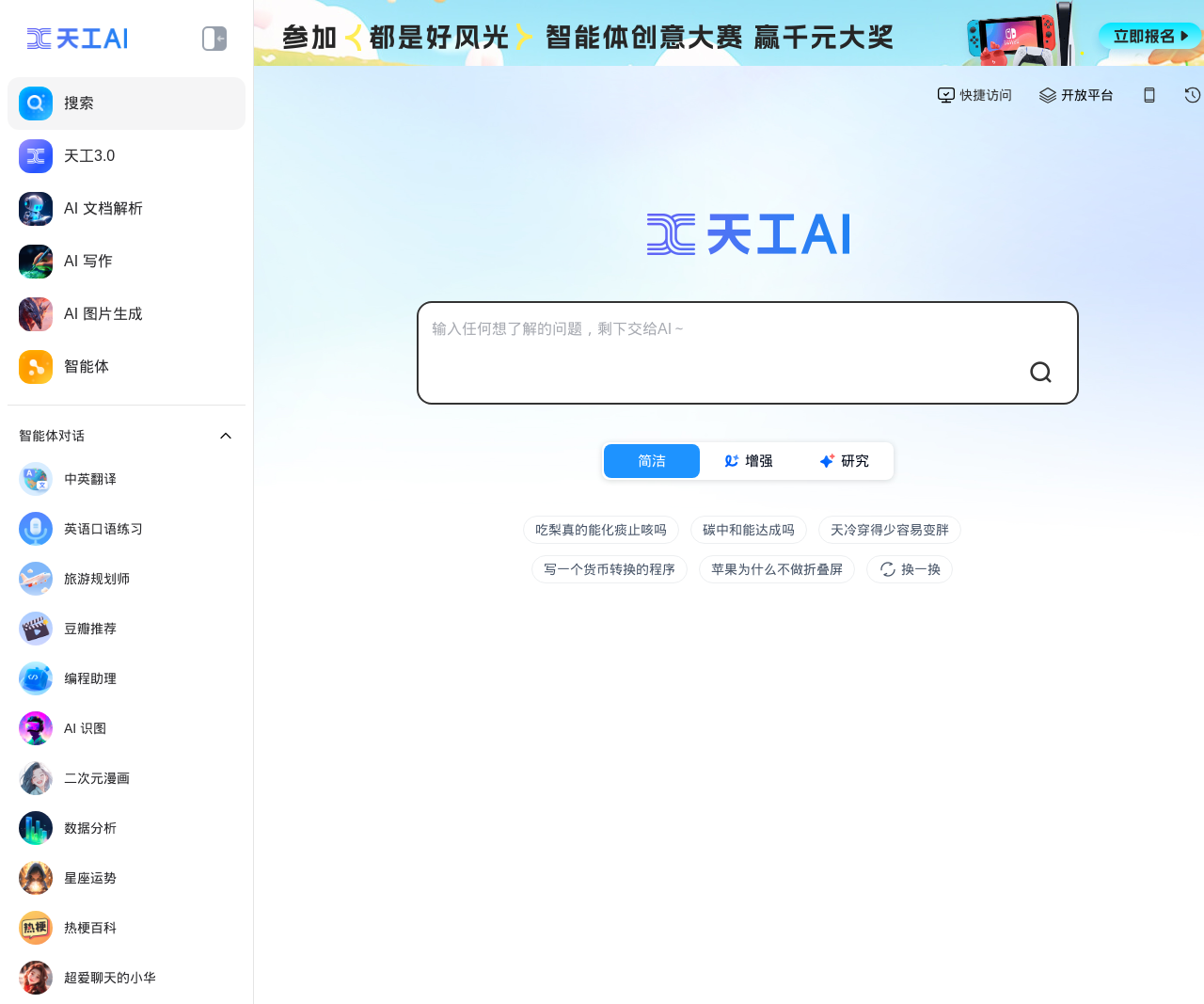Identify the bounding box of the HTML element described here: "AI 写作". Provide the coordinates as four float numbers between 0 and 1: [left, top, right, bottom].

[0.006, 0.234, 0.204, 0.287]